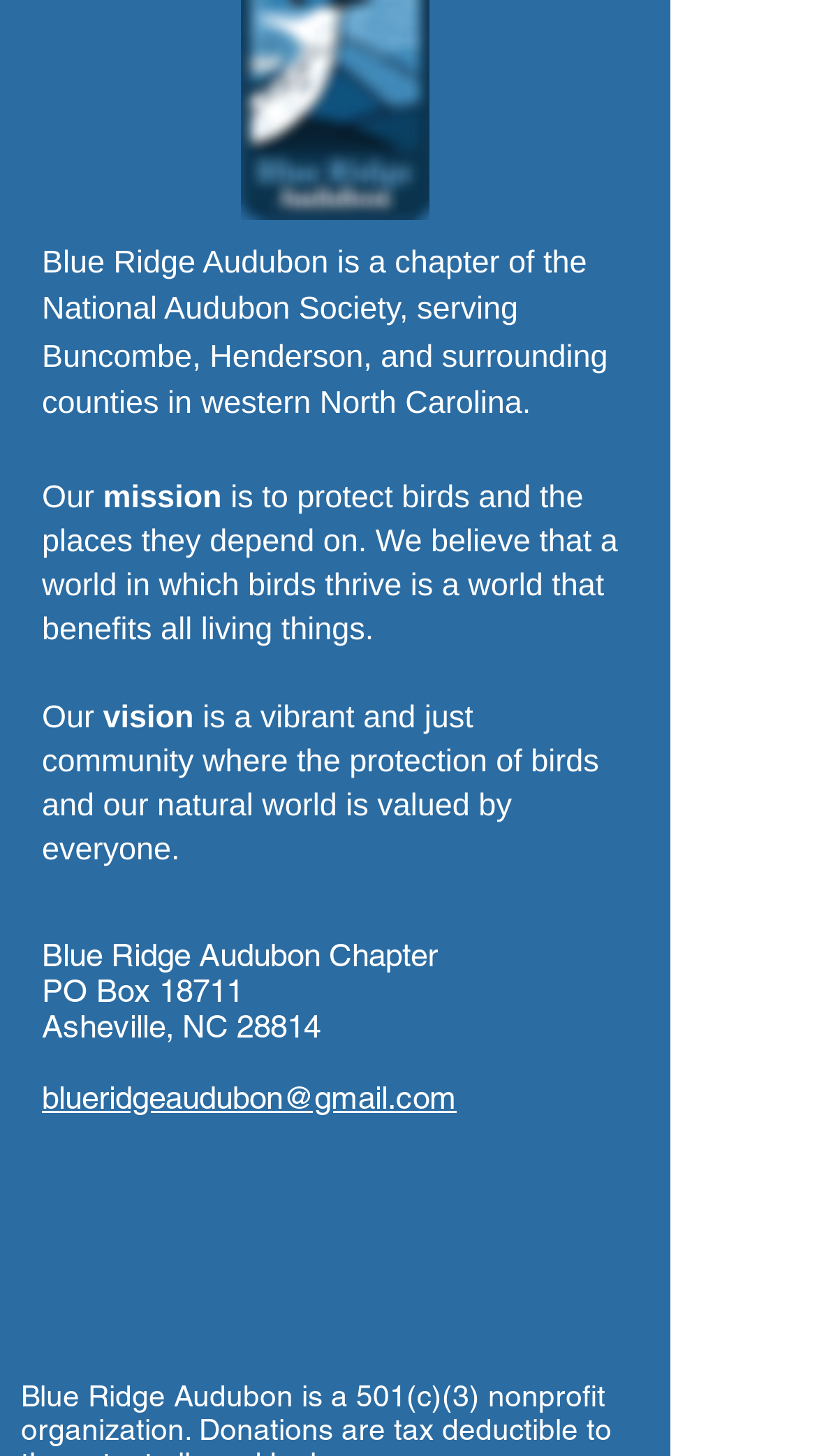What is the email address of Blue Ridge Audubon?
From the details in the image, answer the question comprehensively.

The link element with the text 'blueridgeaudubon@gmail.com' provides the email address of Blue Ridge Audubon.